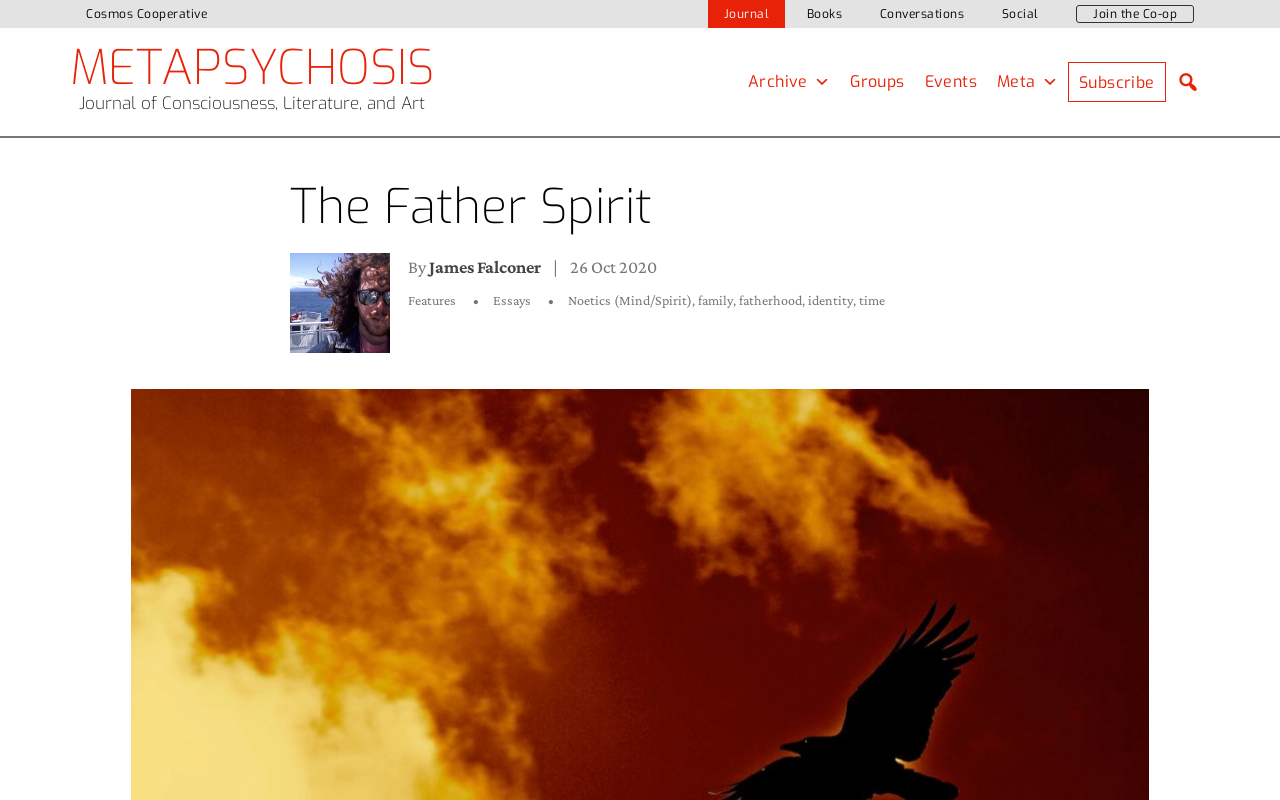Please locate the bounding box coordinates of the element that needs to be clicked to achieve the following instruction: "Read the article 'Greenfleet’s 2024 Queensland tree planting event'". The coordinates should be four float numbers between 0 and 1, i.e., [left, top, right, bottom].

None